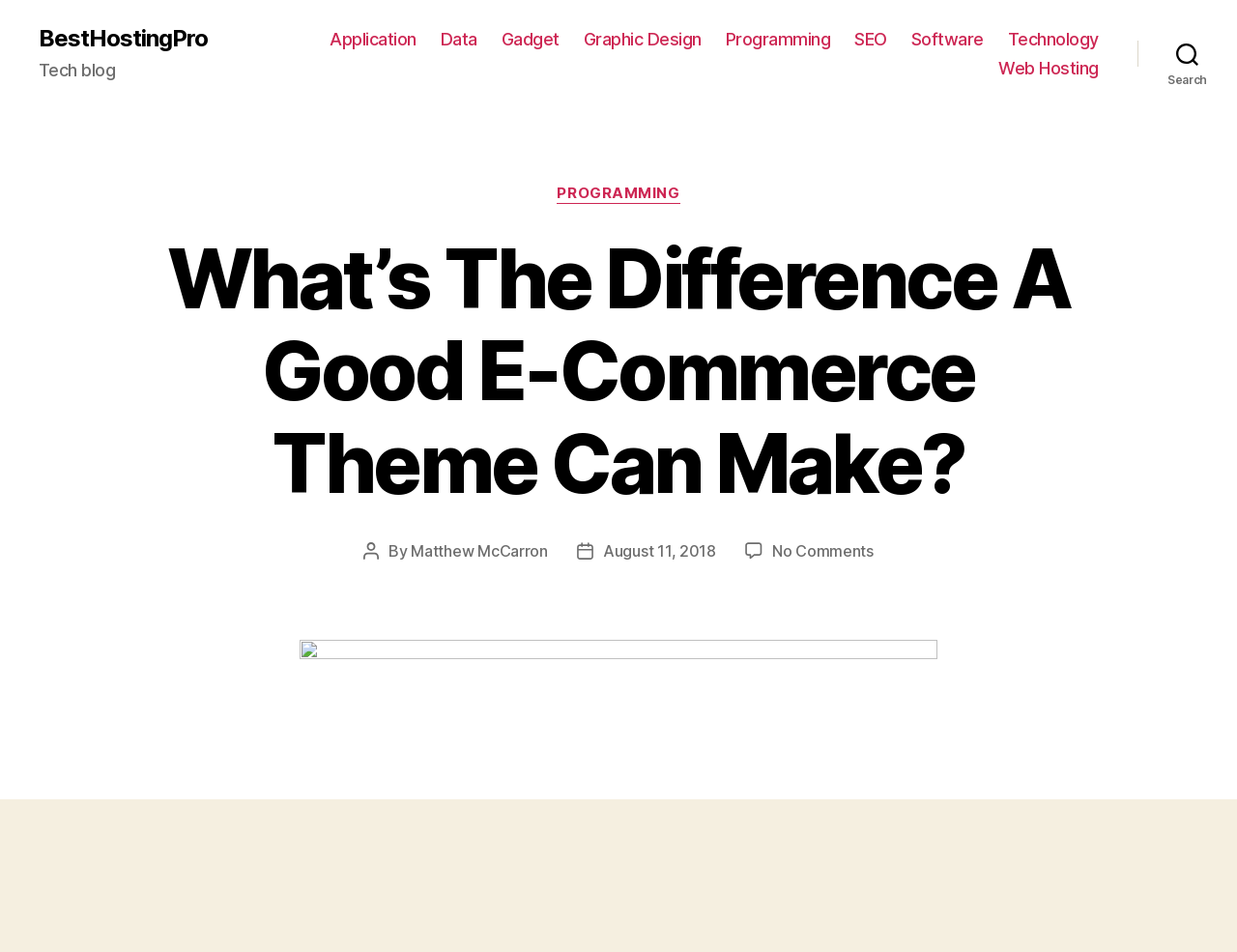Determine the bounding box coordinates for the area that should be clicked to carry out the following instruction: "view Application category".

[0.267, 0.03, 0.337, 0.052]